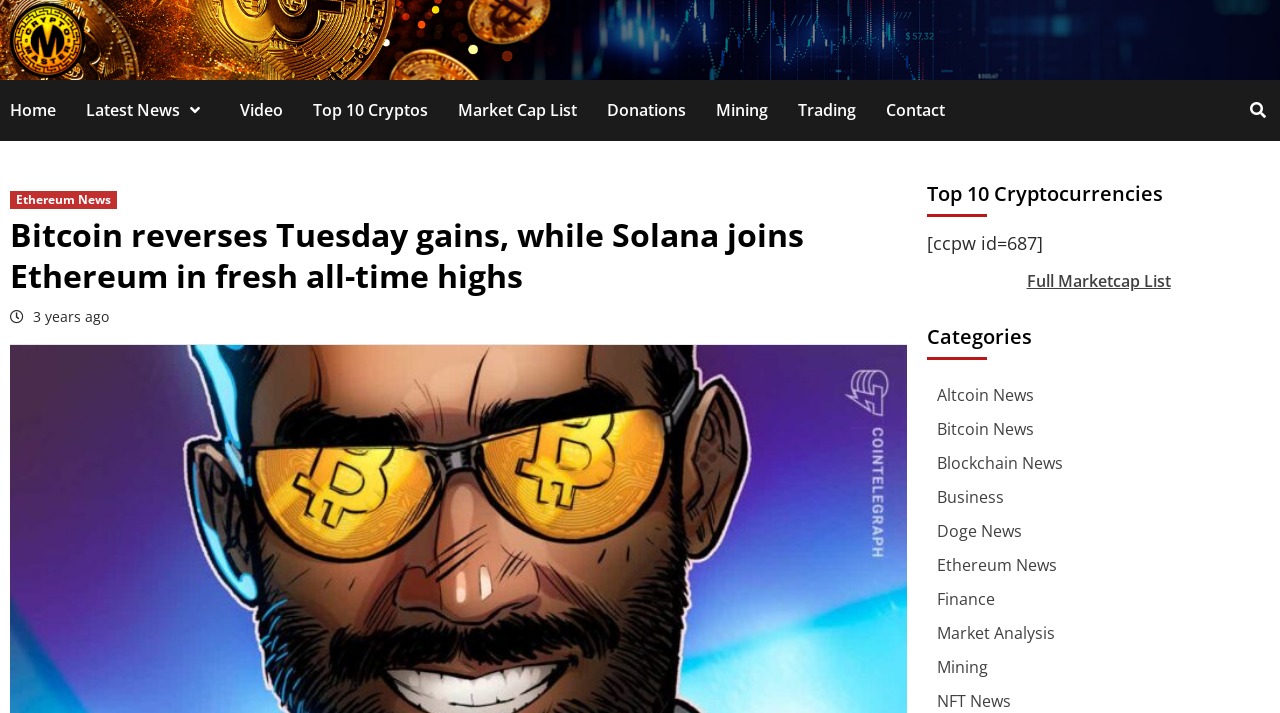Please find the bounding box coordinates of the element's region to be clicked to carry out this instruction: "Click on the Crypto-Master logo".

[0.008, 0.004, 0.066, 0.109]